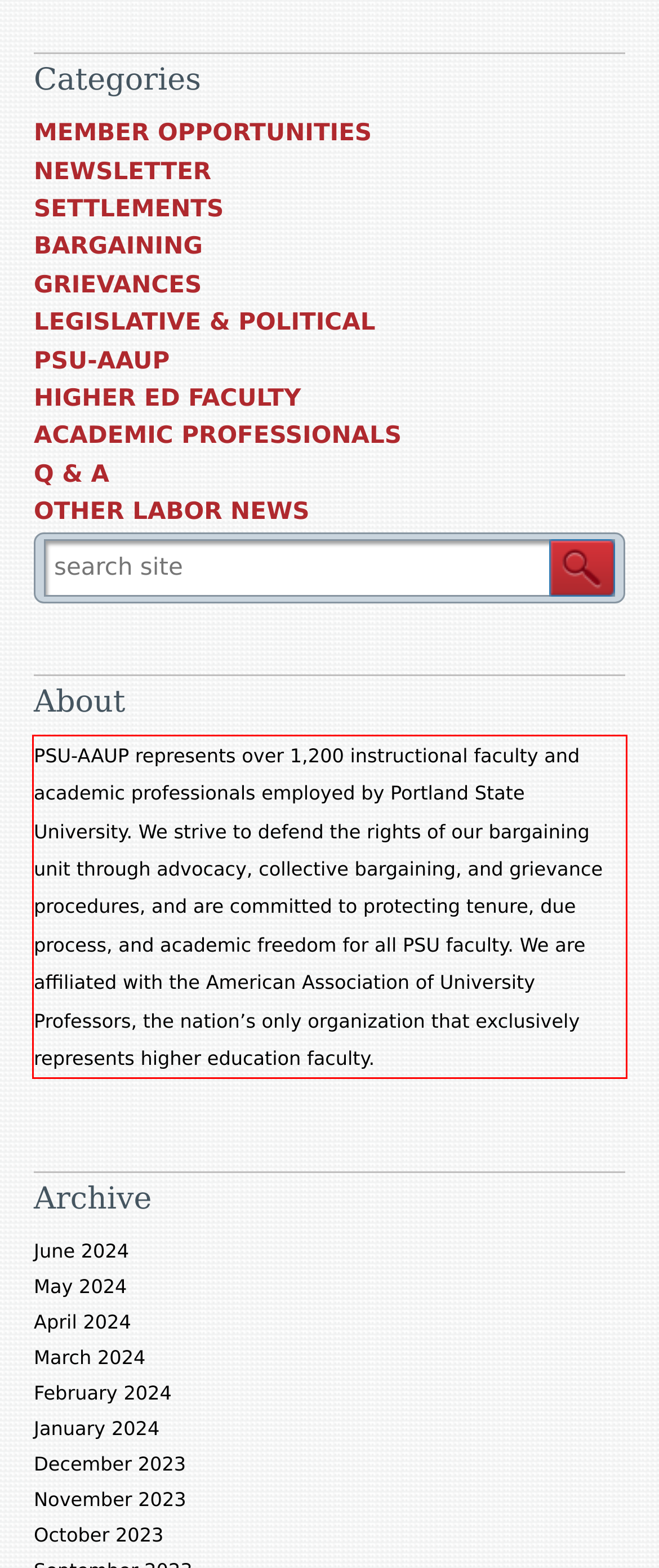Please examine the webpage screenshot containing a red bounding box and use OCR to recognize and output the text inside the red bounding box.

PSU-AAUP represents over 1,200 instructional faculty and academic professionals employed by Portland State University. We strive to defend the rights of our bargaining unit through advocacy, collective bargaining, and grievance procedures, and are committed to protecting tenure, due process, and academic freedom for all PSU faculty. We are affiliated with the American Association of University Professors, the nation’s only organization that exclusively represents higher education faculty.